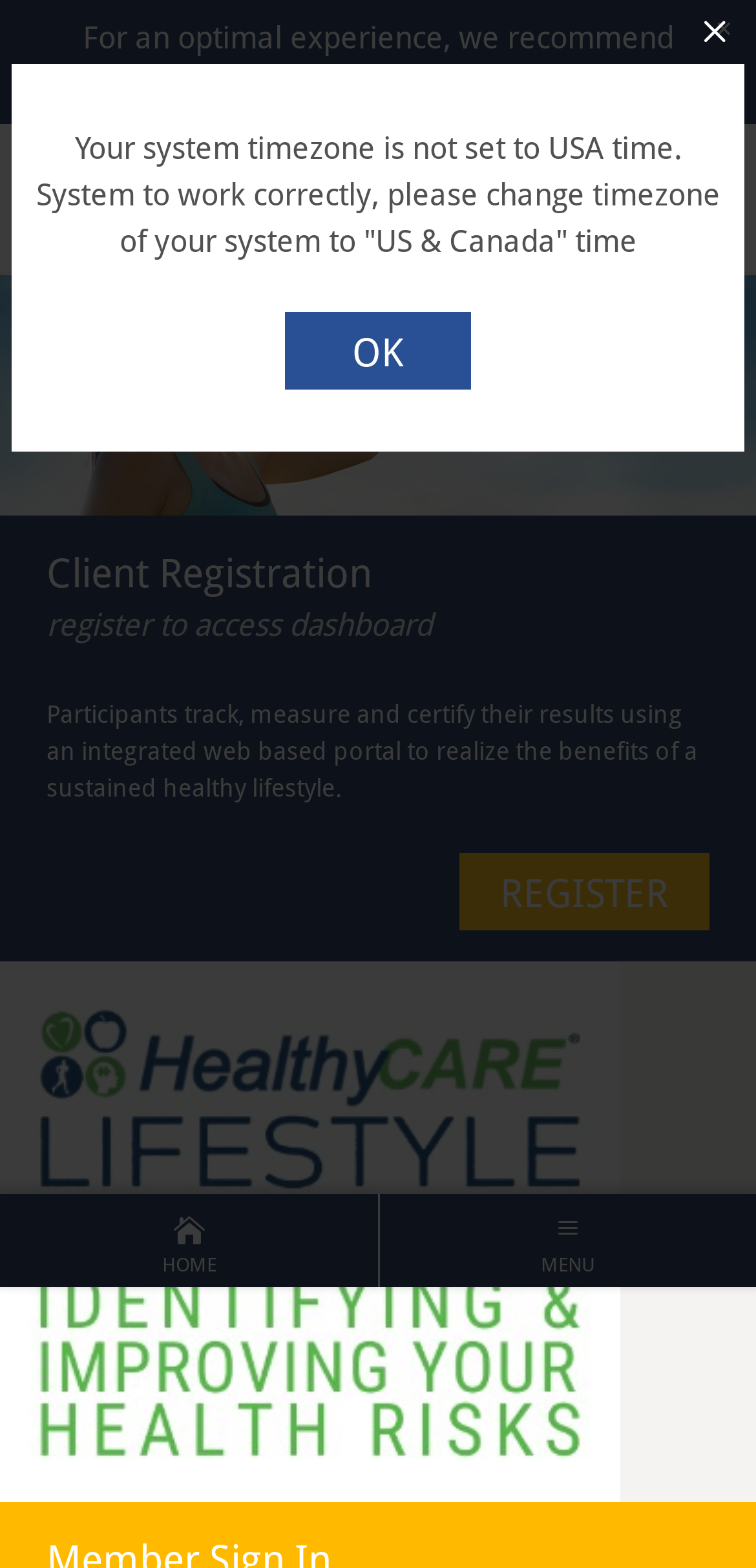Please provide a short answer using a single word or phrase for the question:
What is the name of the athletic club?

Beverly Athletic Club